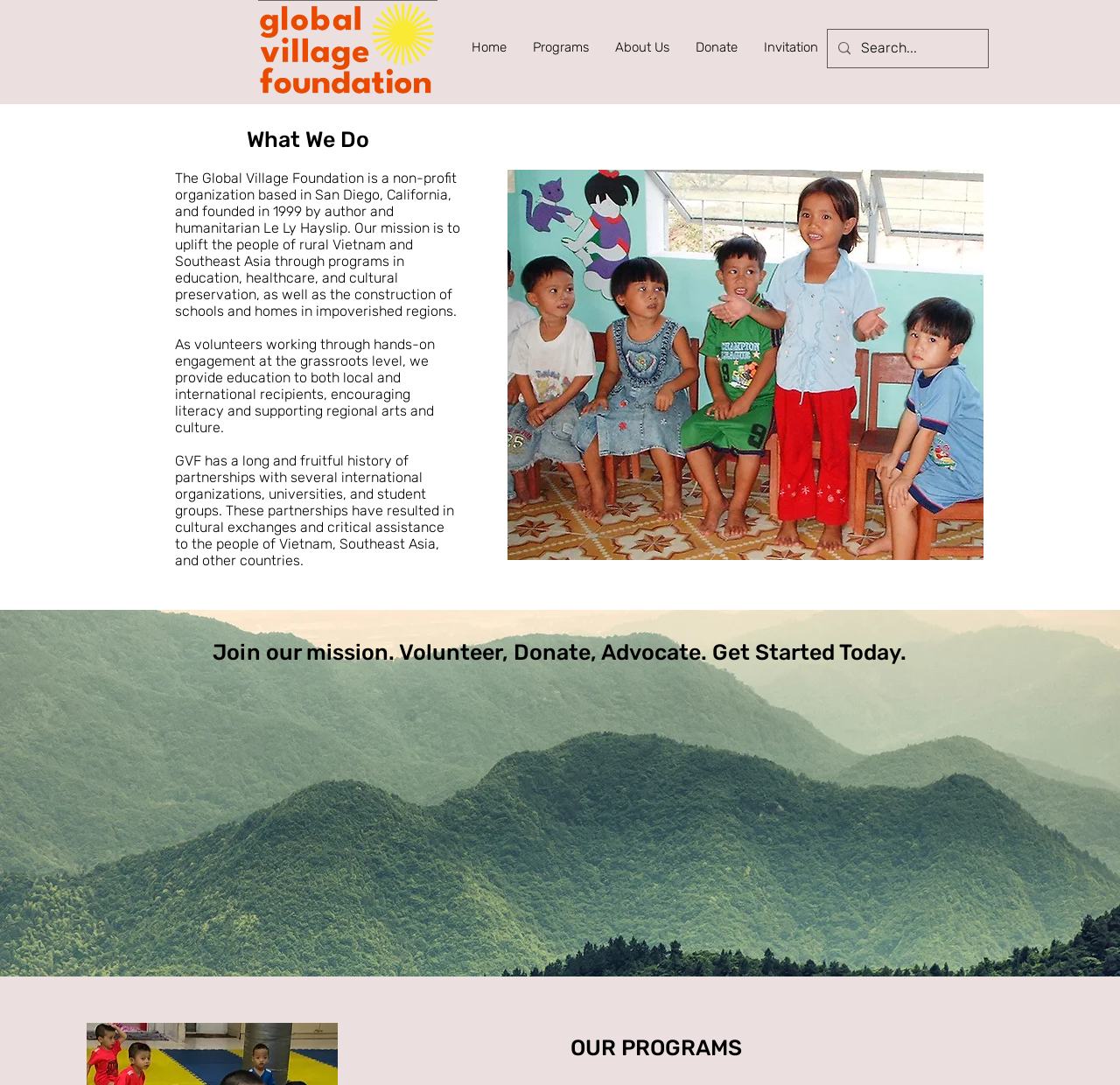Identify the bounding box for the UI element described as: "aria-label="Search..." name="q" placeholder="Search..."". Ensure the coordinates are four float numbers between 0 and 1, formatted as [left, top, right, bottom].

[0.769, 0.027, 0.849, 0.062]